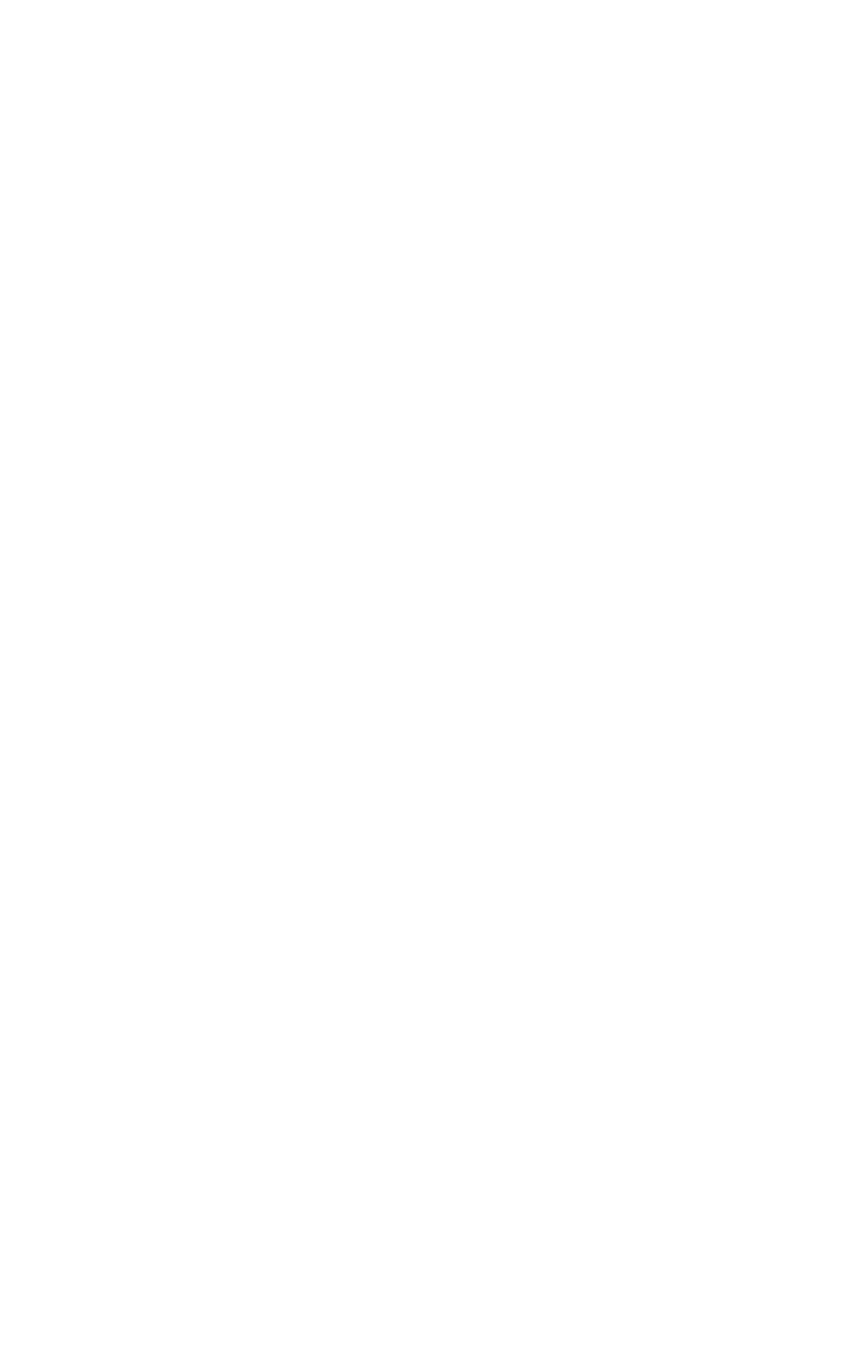Find and indicate the bounding box coordinates of the region you should select to follow the given instruction: "Check Privacy Policy".

[0.102, 0.589, 0.388, 0.619]